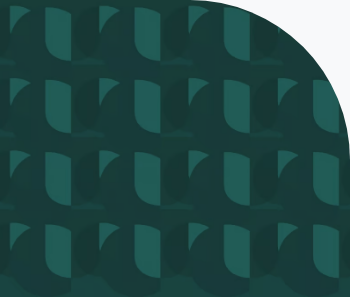What feature adds a modern touch to the image?
Look at the screenshot and respond with one word or a short phrase.

Rounded corner